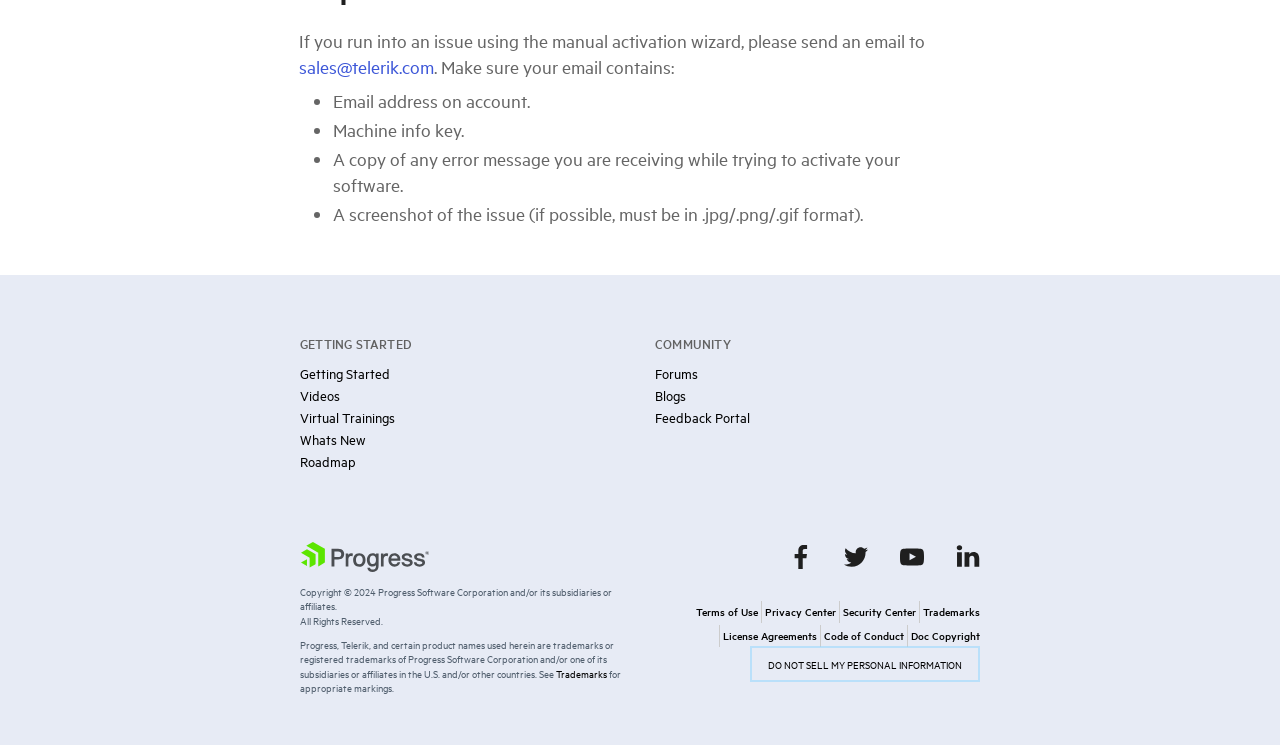What is the purpose of the 'Community' section?
Carefully analyze the image and provide a thorough answer to the question.

The 'Community' section appears to provide links to community resources, including 'Forums', 'Blogs', and 'Feedback Portal', which suggests that it is intended to facilitate user engagement and feedback.